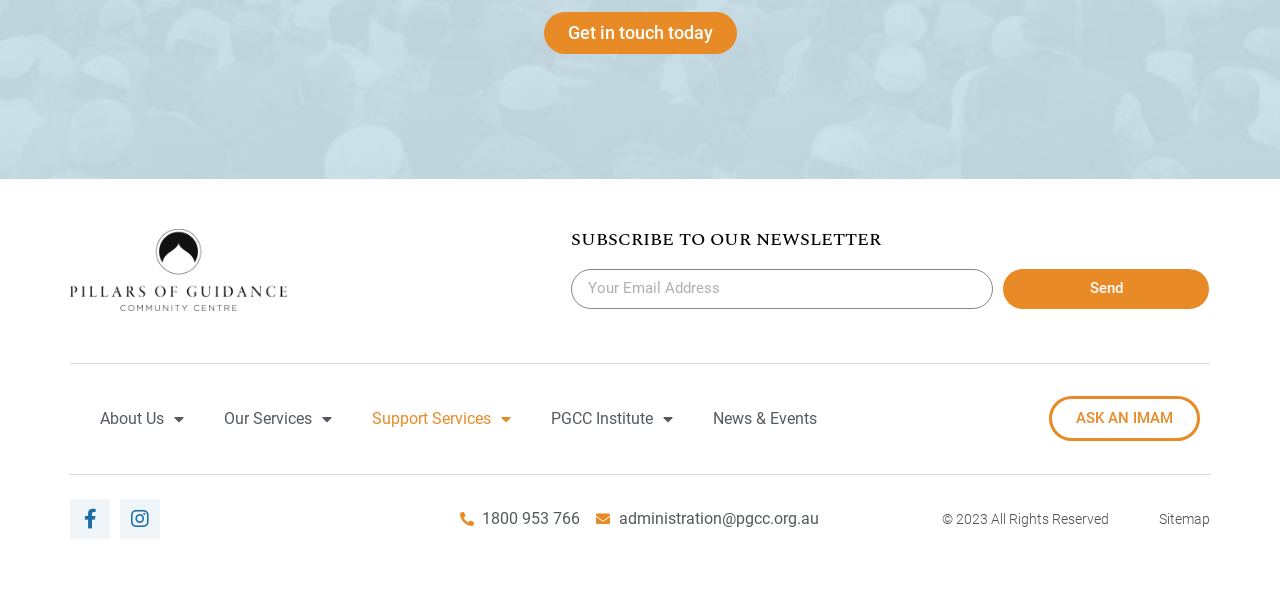What is the copyright year stated on the webpage?
Based on the image content, provide your answer in one word or a short phrase.

2023